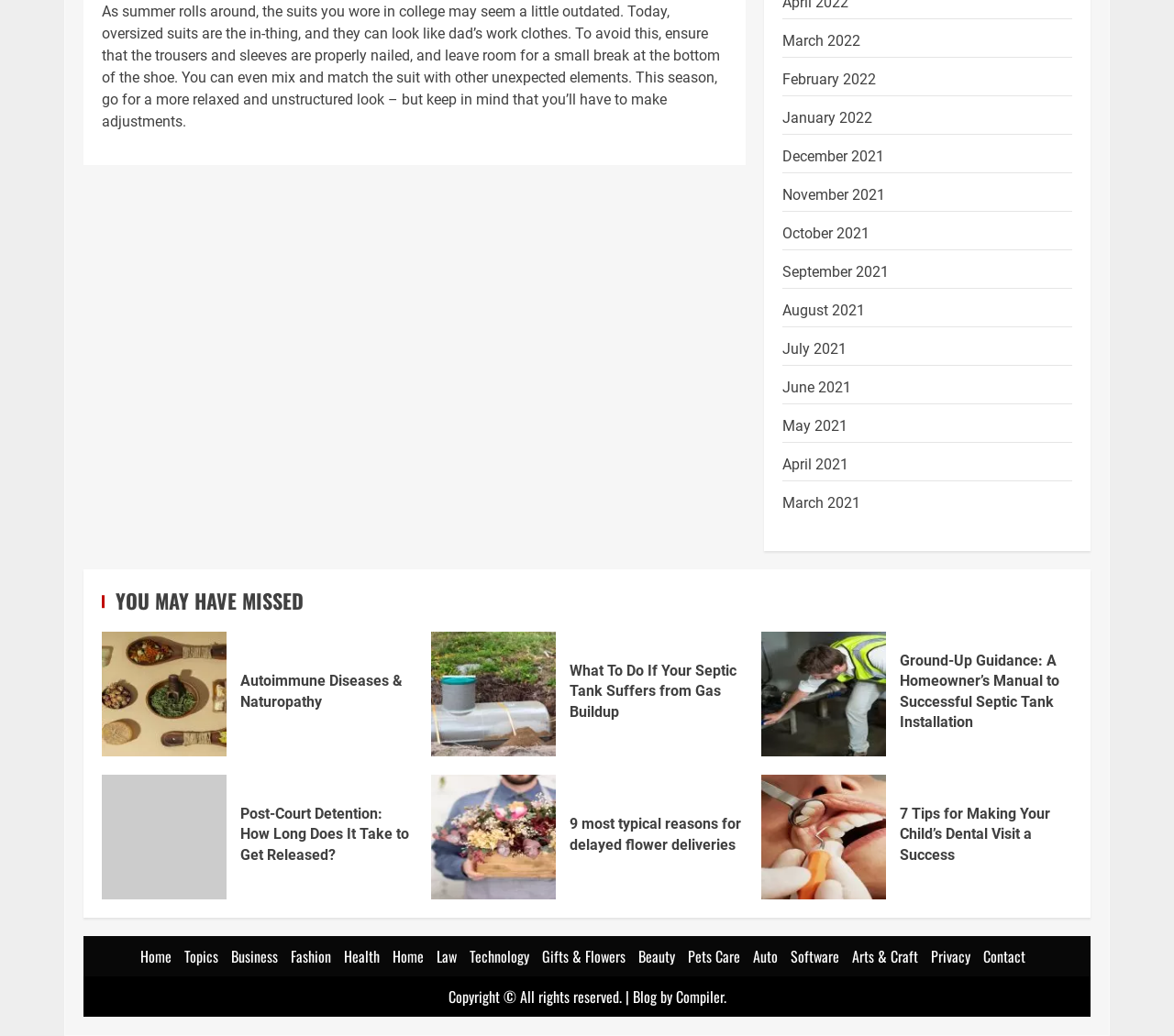What are the links below the 'YOU MAY HAVE MISSED' heading? Using the information from the screenshot, answer with a single word or phrase.

Article links